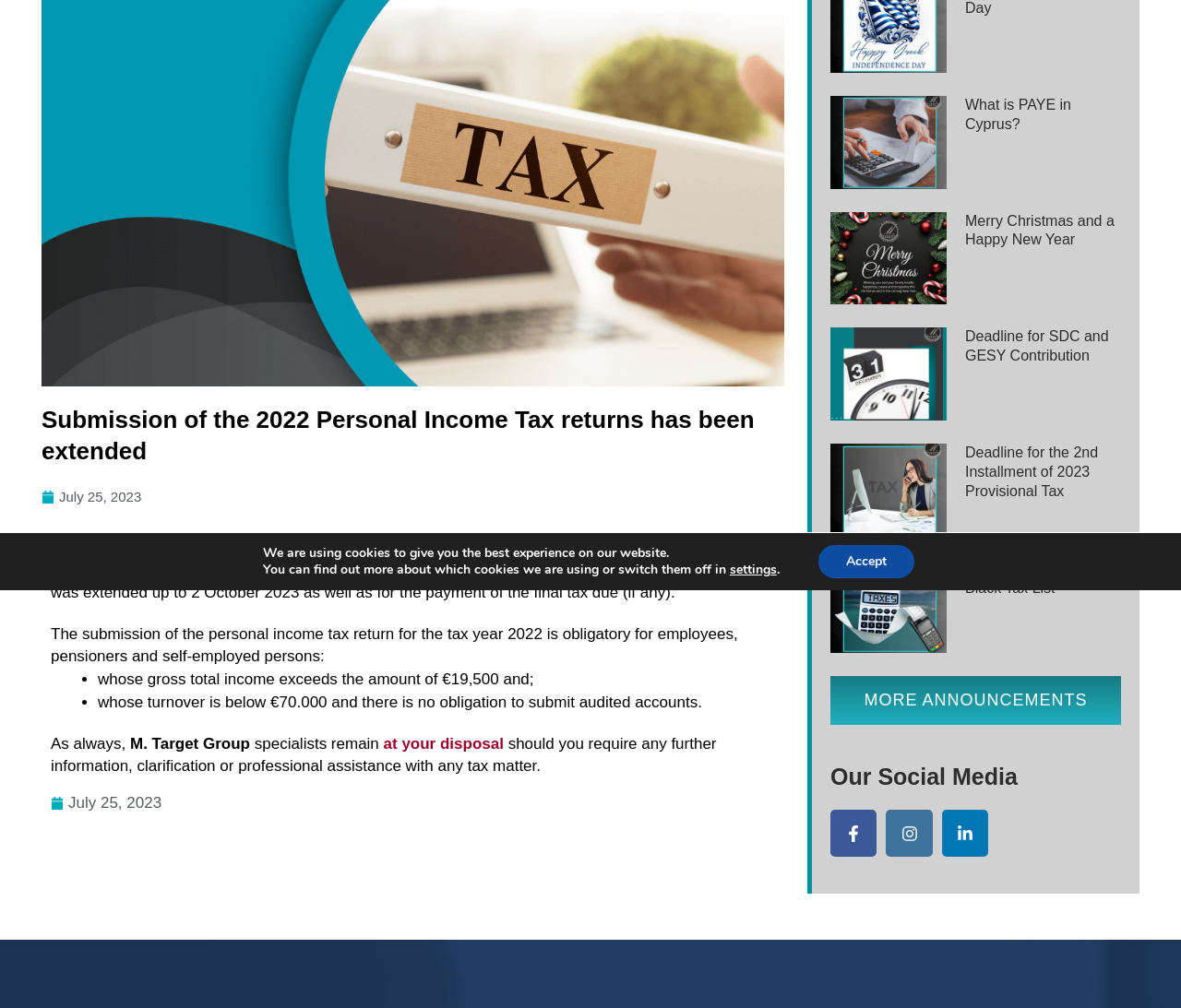Highlight the bounding box of the UI element that corresponds to this description: "July 25, 2023".

[0.035, 0.482, 0.12, 0.504]